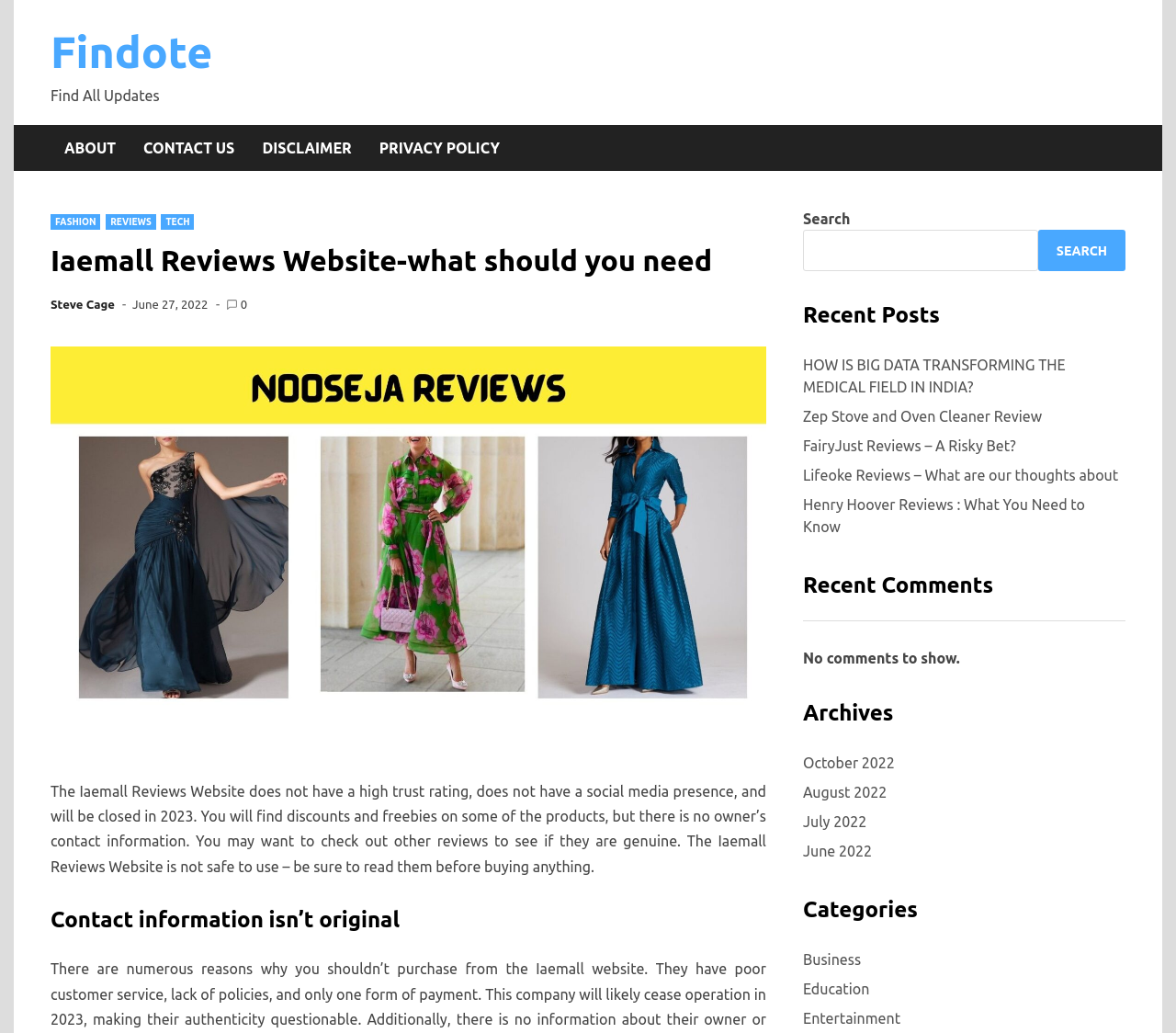Generate an in-depth caption that captures all aspects of the webpage.

The webpage is about Iaemall Reviews, with a focus on providing detailed information about the website. At the top, there is a navigation menu with links to "Findote", "ABOUT", "CONTACT US", "DISCLAIMER", and "PRIVACY POLICY". Below this menu, there is a header section with links to "FASHION", "REVIEWS", and "TECH", as well as a heading that reads "Iaemall Reviews Website-what should you need".

On the left side of the page, there is a section with an image, followed by a link to "Steve Cage" and a date "June 27, 2022". There are also three small images below this section.

The main content of the page is a review of the Iaemall Reviews Website, which warns users that the website is not safe to use and has a low trust rating. The review also mentions that the website does not have a social media presence and will be closed in 2023.

On the right side of the page, there is a search bar with a button labeled "SEARCH". Below this, there are headings for "Recent Posts", "Recent Comments", "Archives", and "Categories". Under each of these headings, there are links to various articles and categories, such as "HOW IS BIG DATA TRANSFORMING THE MEDICAL FIELD IN INDIA?" and "Business".

Overall, the webpage appears to be a review website that provides information and warnings about other websites, with a focus on Iaemall Reviews.